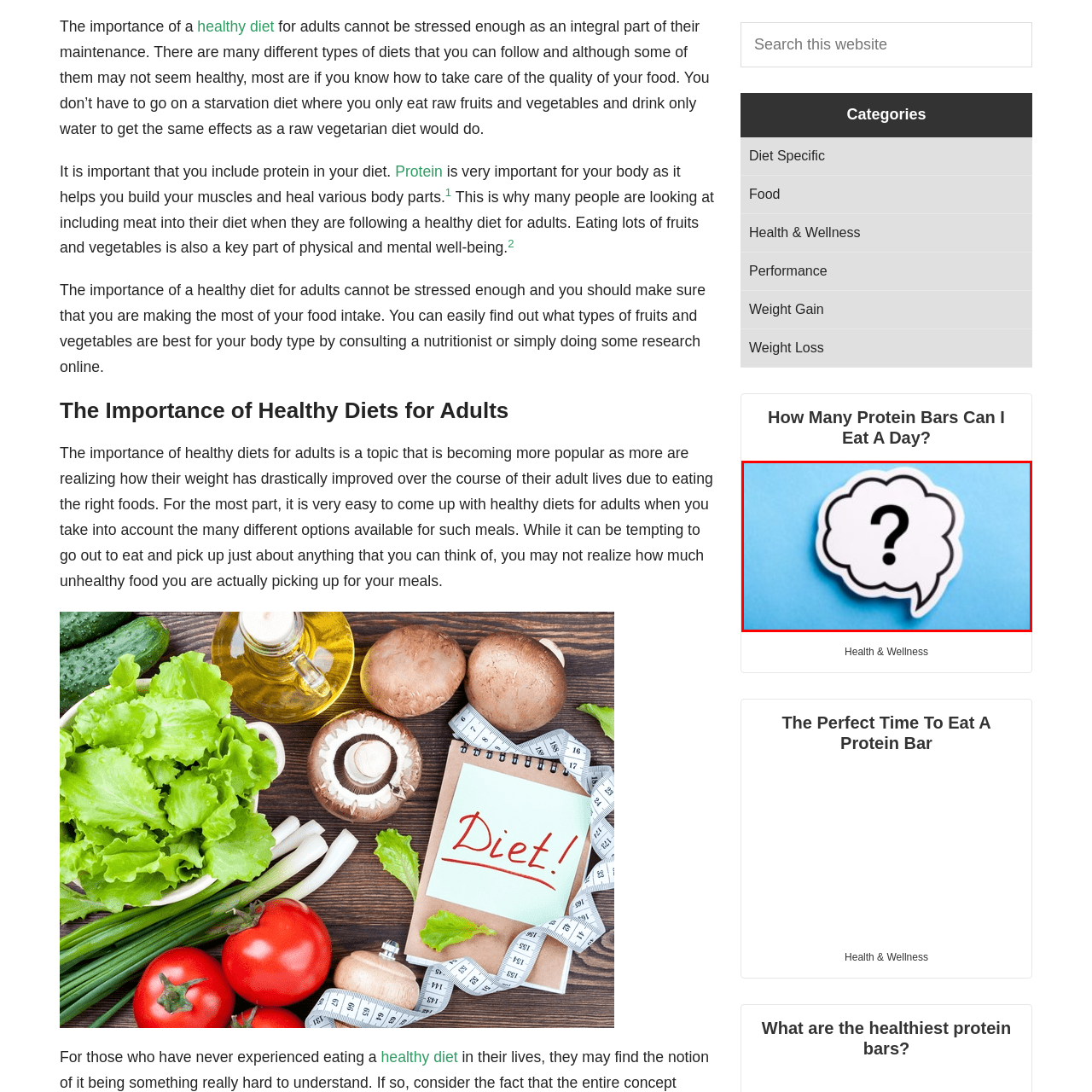Provide an elaborate description of the visual elements present in the image enclosed by the red boundary.

The image features a playful illustration of a speech bubble with a prominent question mark inside. The speech bubble is outlined in black and set against a soft blue background, creating a vibrant contrast. This visual element represents curiosity, inquiry, or a call for questions and discussion. Its design is engaging and is likely intended to evoke a conversational tone, perfectly complementing the theme of exploring topics related to healthy diets and nutrition, which is referenced throughout the accompanying text. The overall aesthetic emphasizes the importance of seeking information and understanding, particularly in the context of health and wellness.